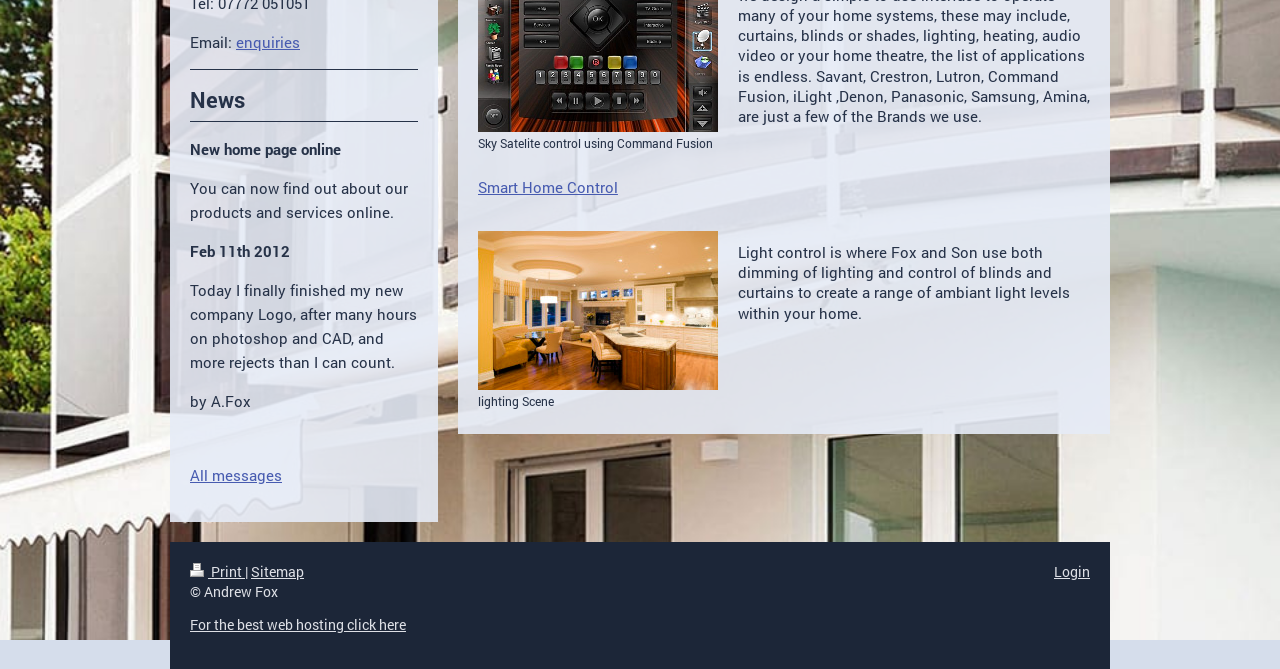Please determine the bounding box coordinates, formatted as (top-left x, top-left y, bottom-right x, bottom-right y), with all values as floating point numbers between 0 and 1. Identify the bounding box of the region described as: Sitemap

[0.196, 0.84, 0.238, 0.869]